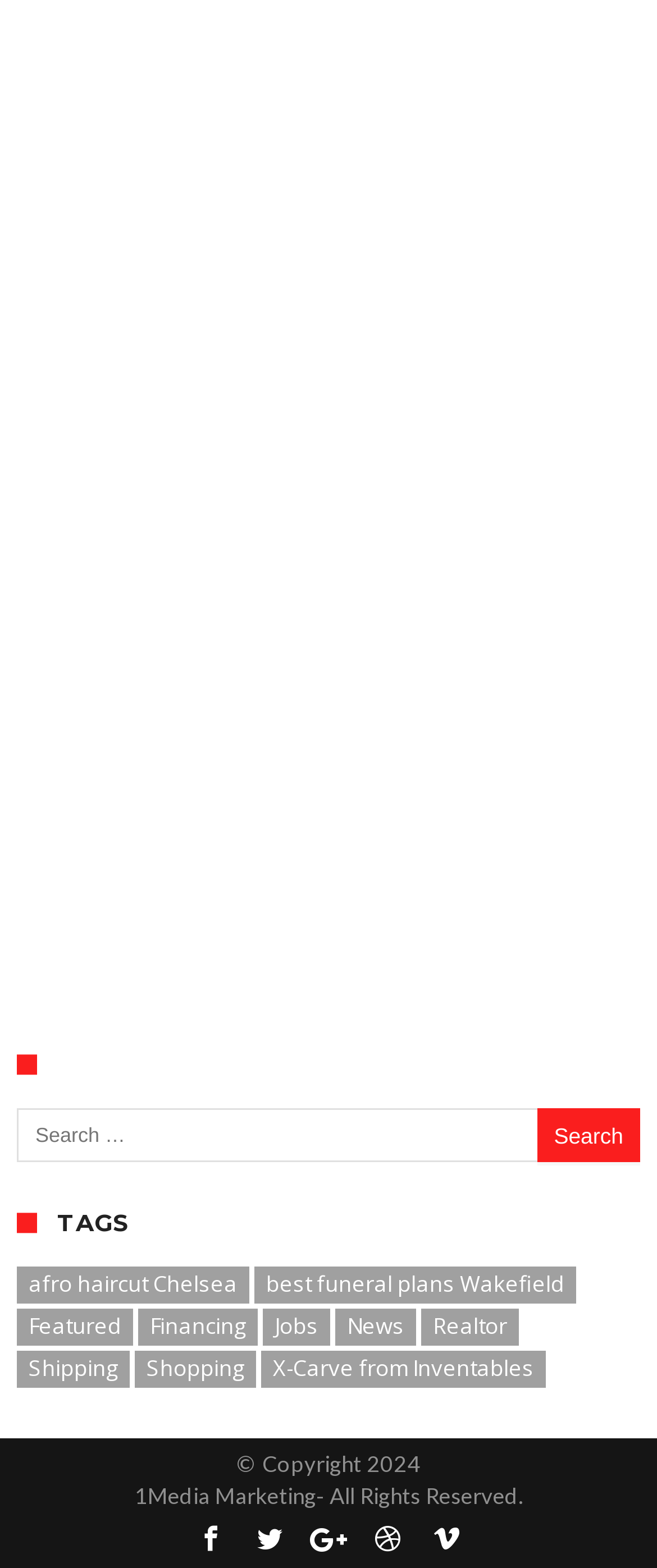Please find the bounding box for the UI component described as follows: "afro haircut Chelsea".

[0.026, 0.808, 0.379, 0.831]